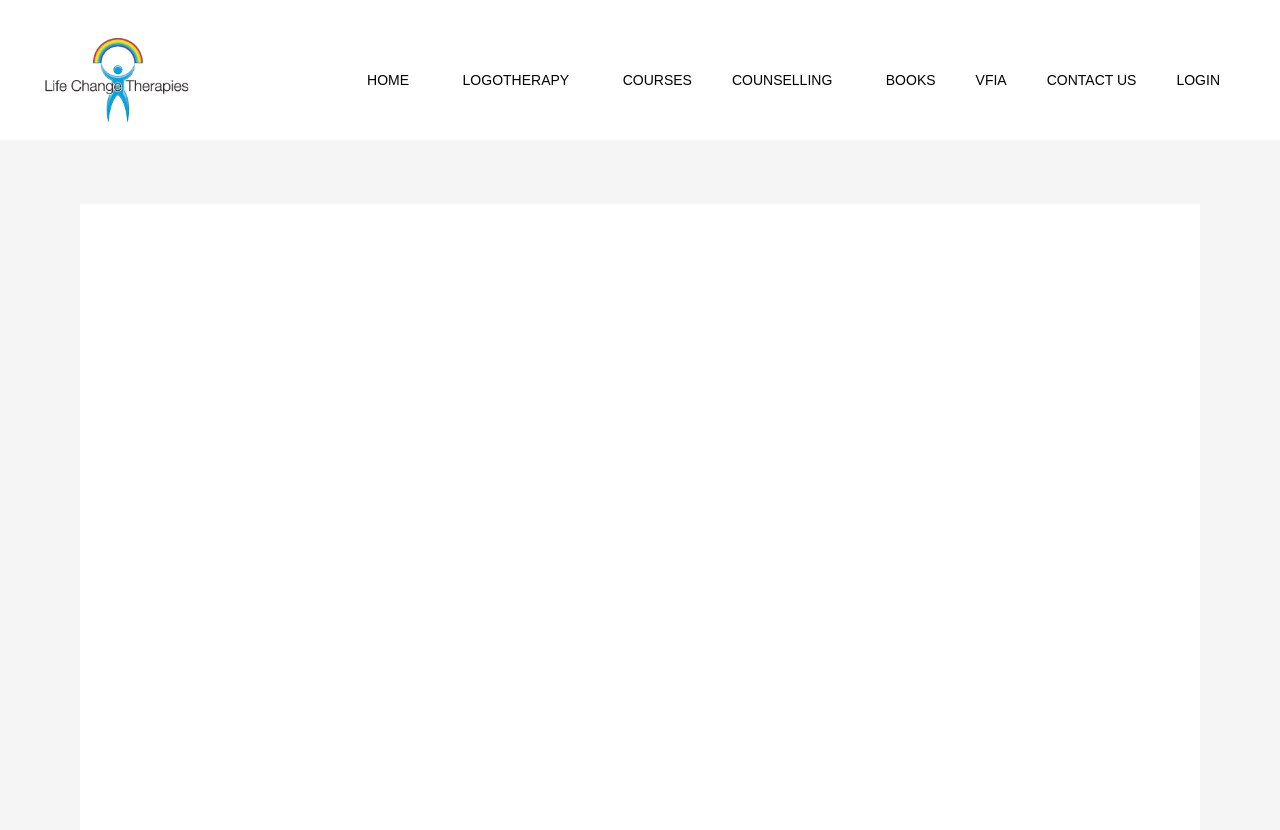What is the name of the website?
Please answer the question with a detailed and comprehensive explanation.

The name of the website can be found at the top of the webpage, which is 'Life Change Therapies', and it is also a link that can be clicked to navigate to the website's homepage.